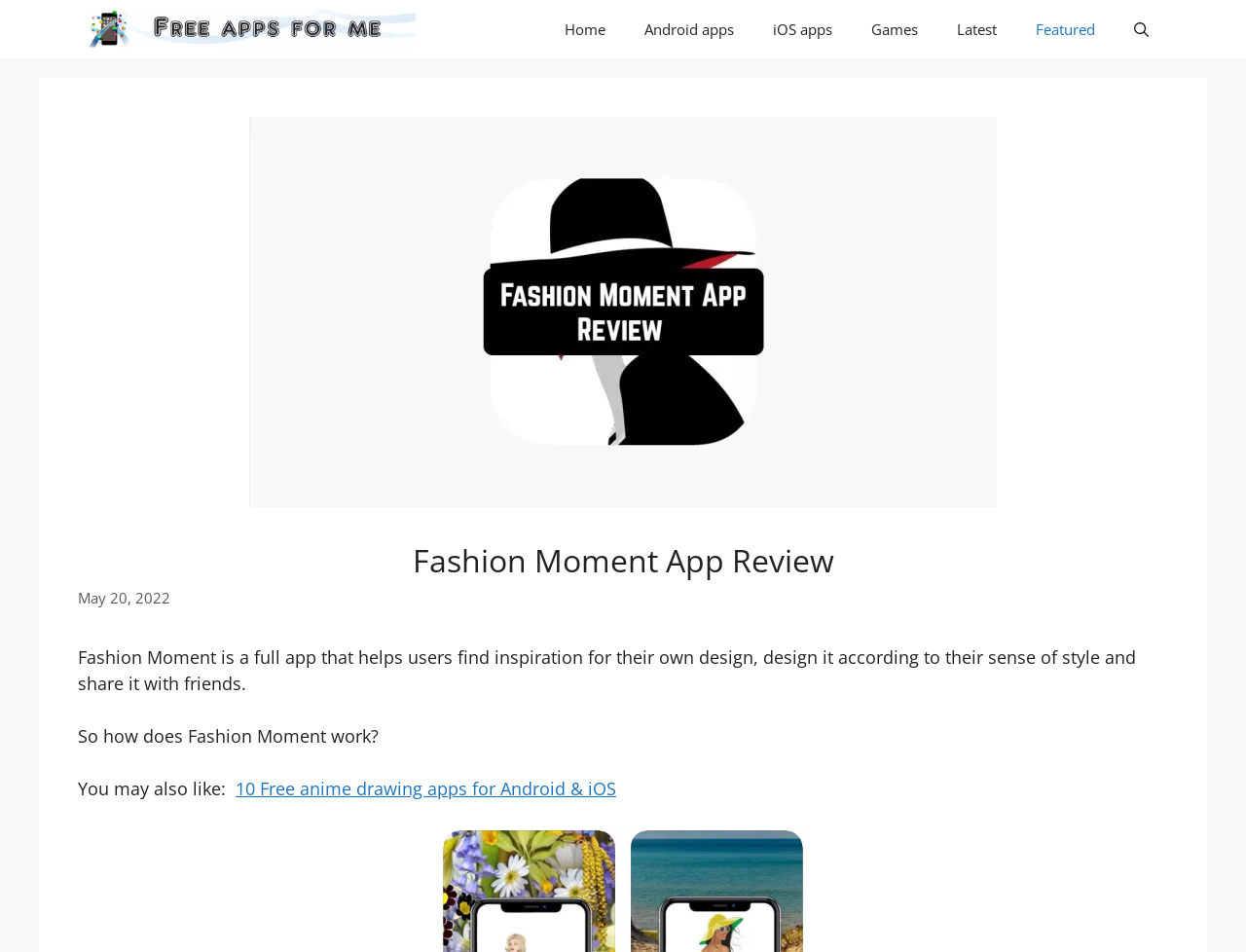Determine the bounding box coordinates for the element that should be clicked to follow this instruction: "read Fashion Moment app review". The coordinates should be given as four float numbers between 0 and 1, in the format [left, top, right, bottom].

[0.062, 0.57, 0.938, 0.609]